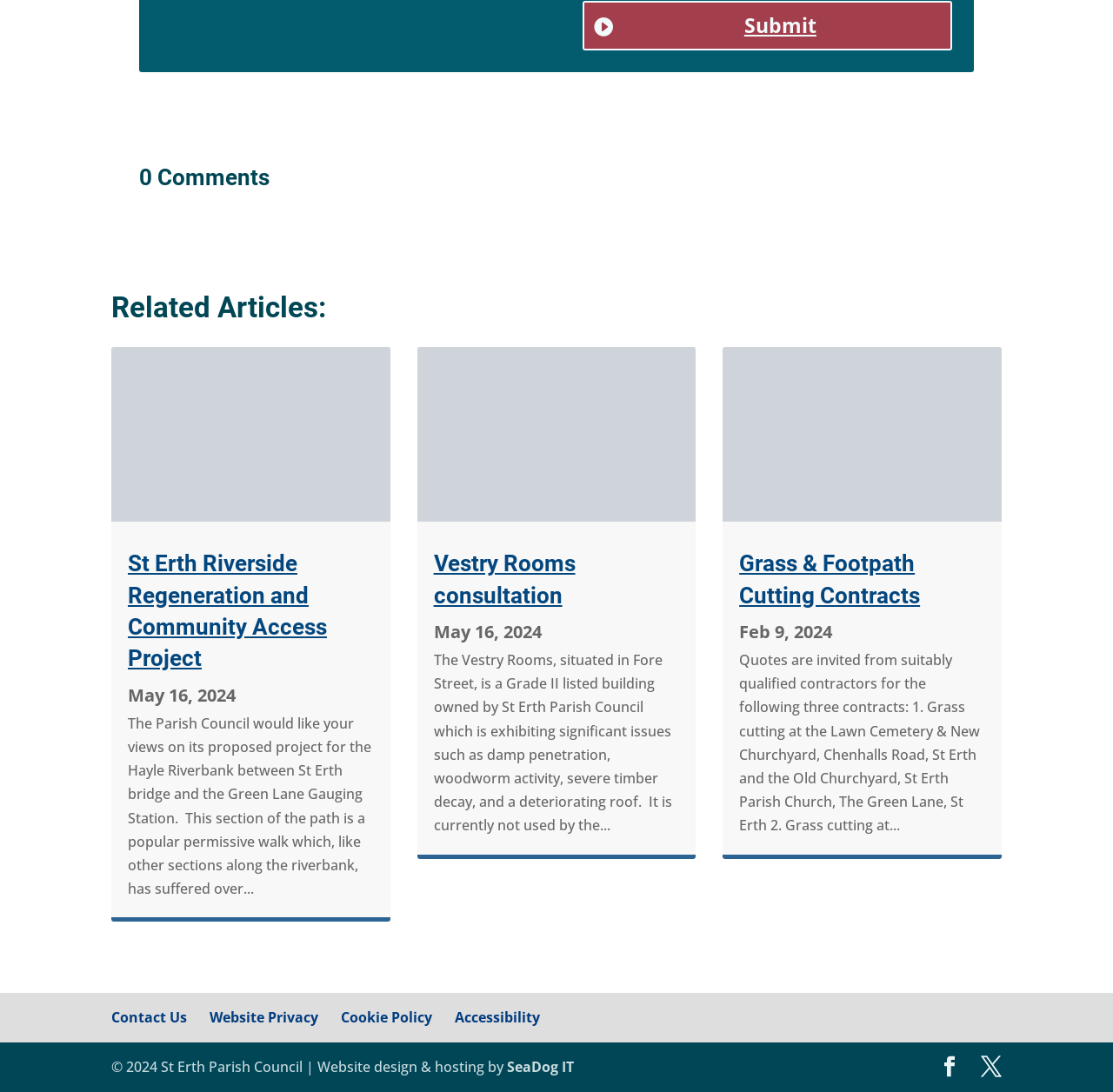Respond to the following query with just one word or a short phrase: 
What is the purpose of the Vestry Rooms consultation?

To address building issues